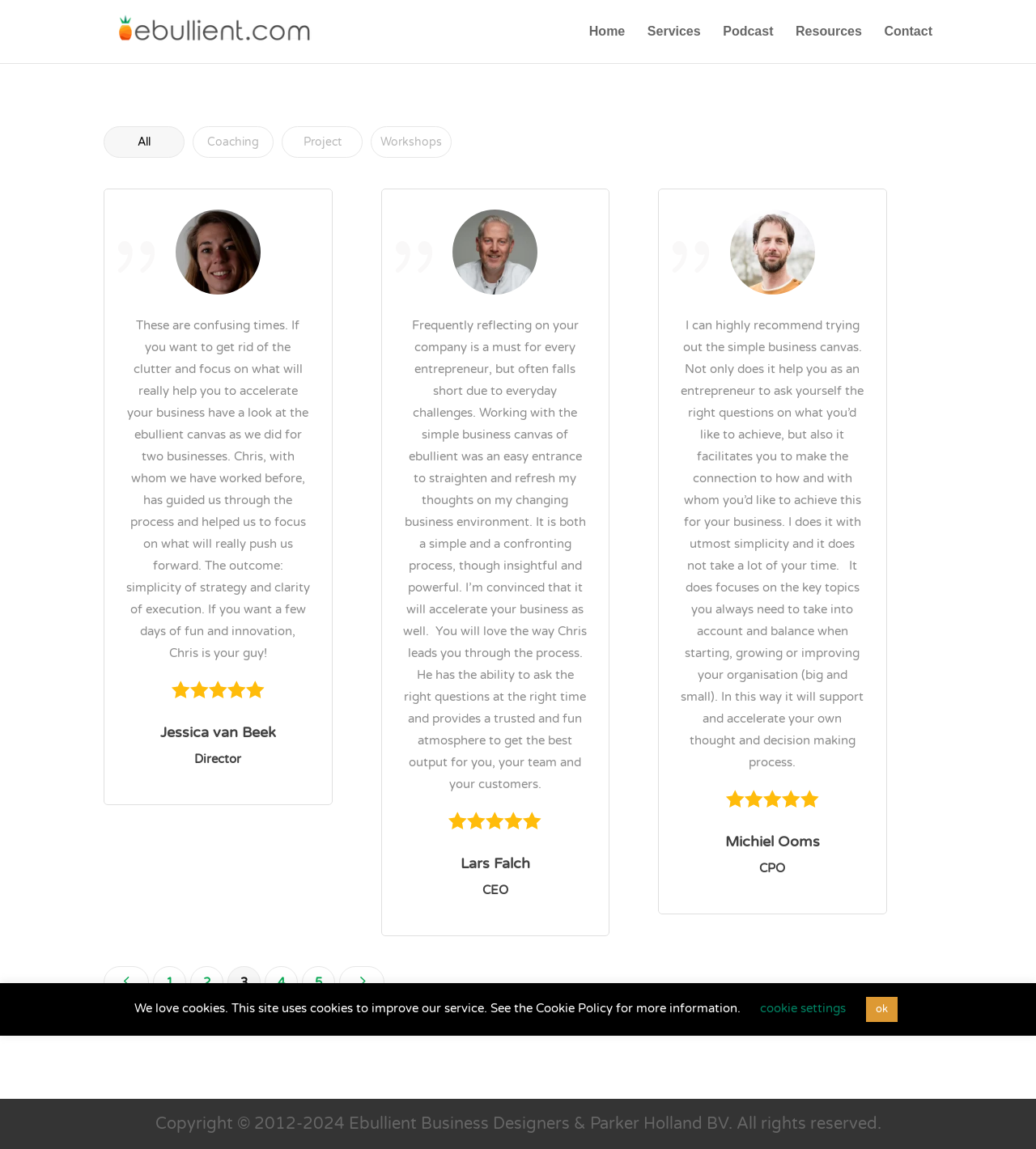Provide the bounding box coordinates of the area you need to click to execute the following instruction: "read Jessica van Beek's testimonial".

[0.155, 0.629, 0.266, 0.645]